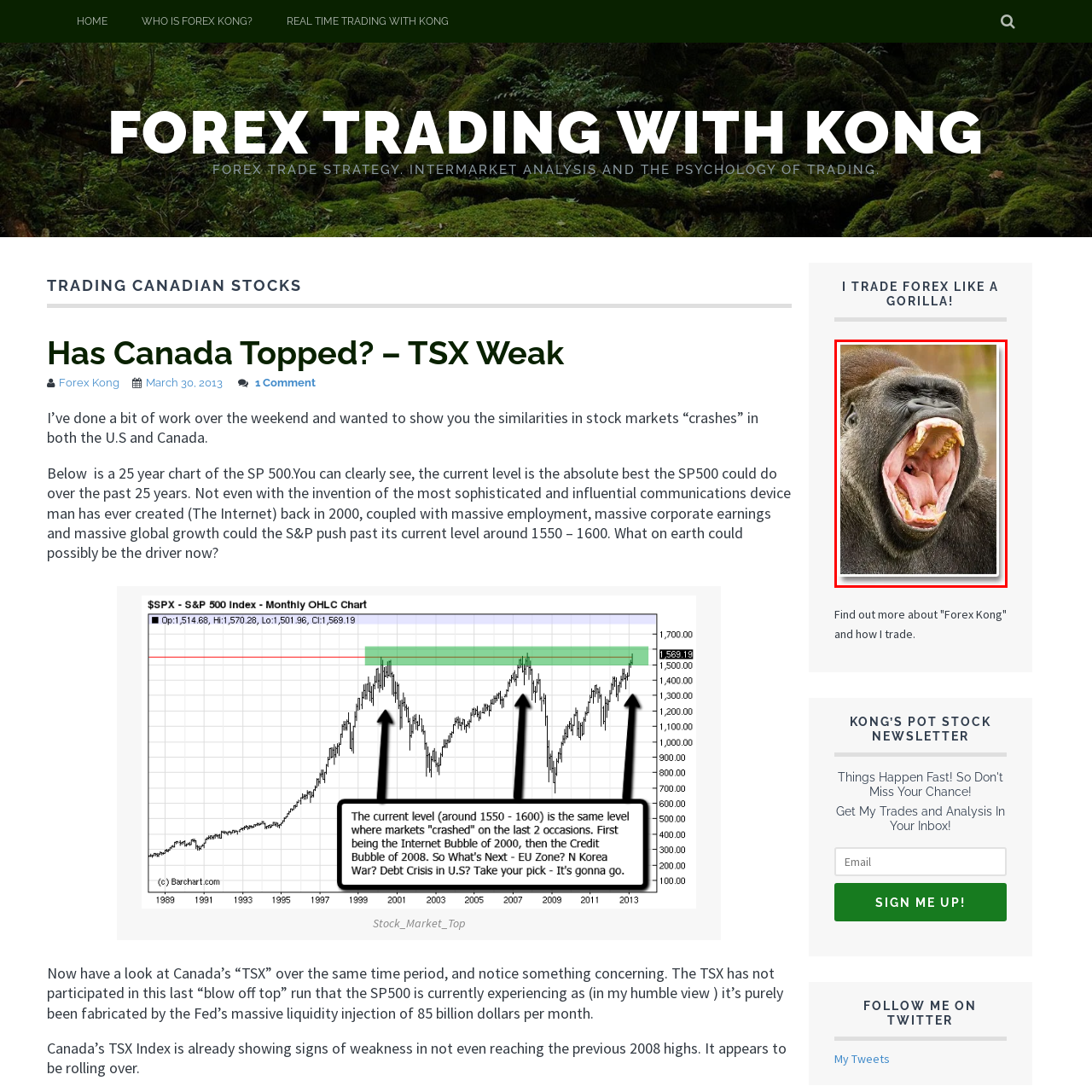What does the gorilla symbolize in the context of trading and finance? Please look at the image within the red bounding box and provide a one-word or short-phrase answer based on what you see.

determination and bold approach